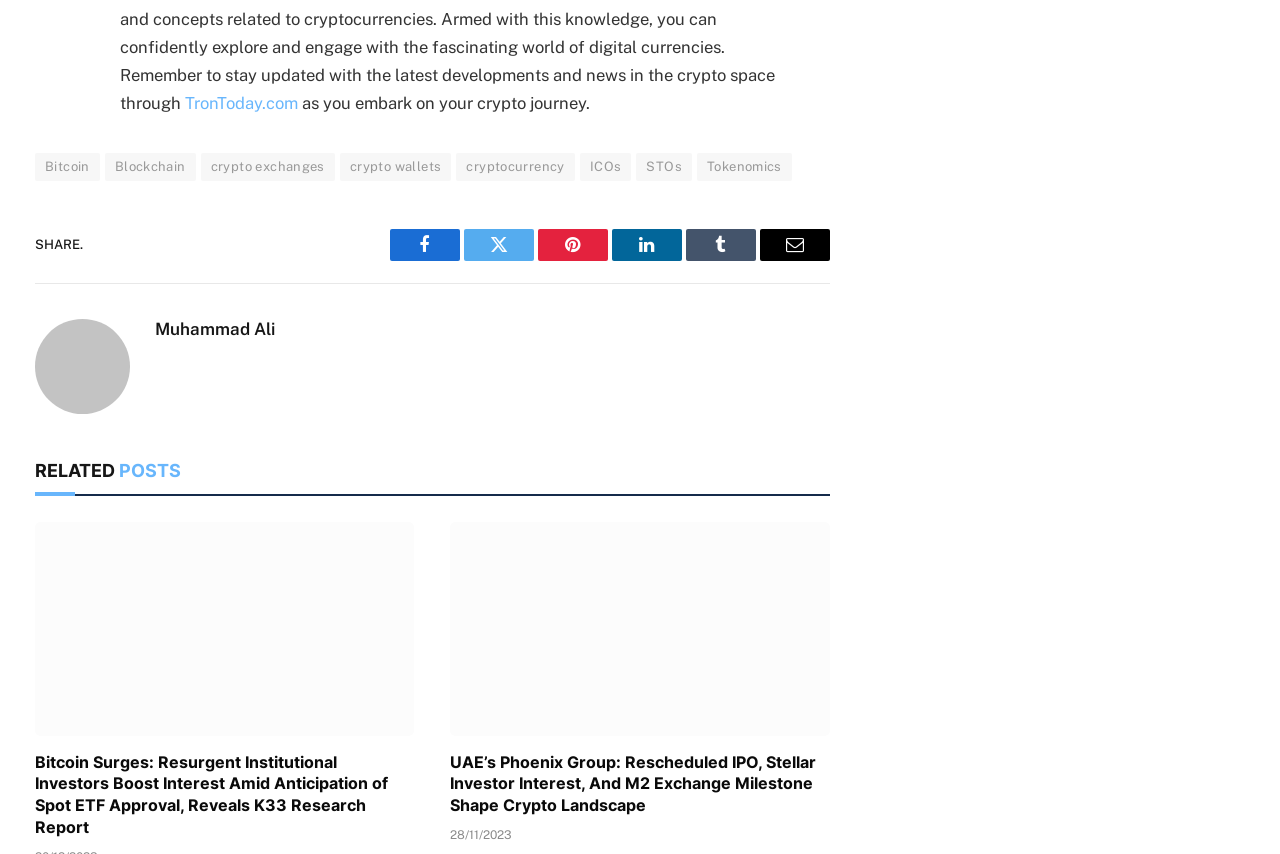Please identify the bounding box coordinates of the element's region that needs to be clicked to fulfill the following instruction: "learn about Bitcoin". The bounding box coordinates should consist of four float numbers between 0 and 1, i.e., [left, top, right, bottom].

[0.027, 0.179, 0.078, 0.211]